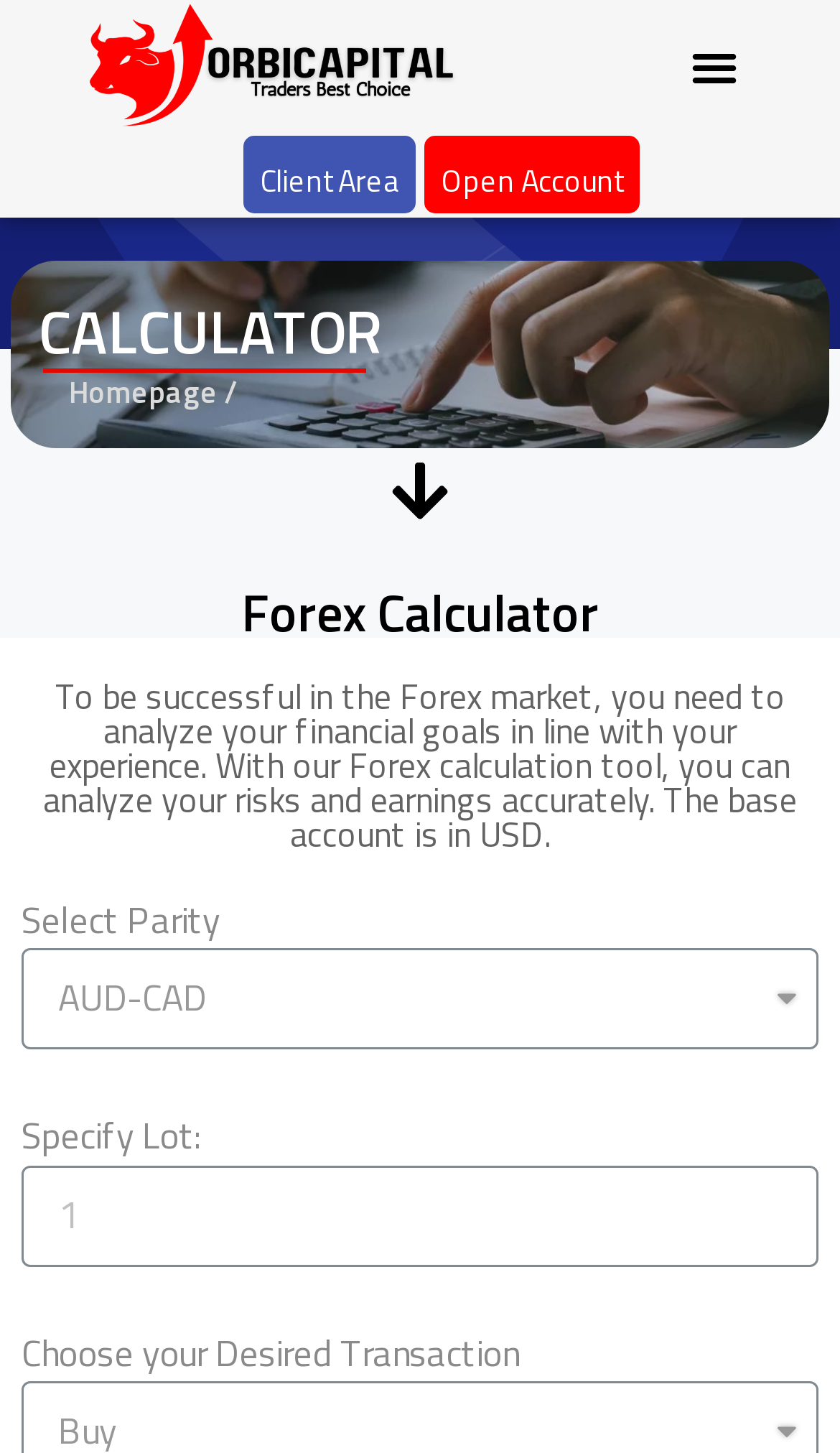Generate a thorough caption that explains the contents of the webpage.

The webpage is a calculator homepage, specifically a Forex calculator, with a focus on risk management. At the top left, there is a link, and next to it, a menu toggle button. Below these, there are two buttons, "Client Area" and "Open Account", positioned side by side.

The main content of the page is divided into sections, with headings that guide the user. The first heading, "CALCULATOR", is followed by a subheading, "Homepage /", which contains a link to the homepage. Below this, there is a prominent heading, "Forex Calculator", which introduces the main purpose of the page.

The next section provides a detailed description of the Forex calculator, explaining its functionality and benefits. This text is positioned below the "Forex Calculator" heading and spans almost the entire width of the page.

Below this descriptive text, there are several input fields and dropdown menus, arranged vertically, to facilitate calculations. The first field is labeled "Select Parity" and is accompanied by a combobox with a dropdown menu. The next field is a text box where users can specify the lot size. Finally, there is a section labeled "Choose your Desired Transaction", which likely contains additional options or settings for the calculation.

Overall, the webpage is designed to provide a Forex calculator tool, with clear instructions and input fields, to help users analyze their risks and earnings accurately.